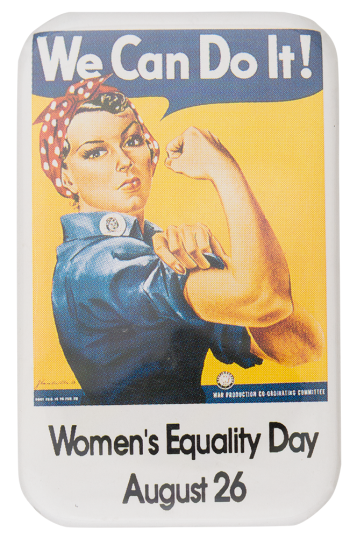Craft a descriptive caption that covers all aspects of the image.

The image showcased is a commemorative button for Women's Equality Day, featuring the iconic "We Can Do It!" slogan alongside a striking illustration of Rosie the Riveter, a symbol of female empowerment. The artwork presents Rosie flexing her arm, exuding strength and determination, with a classic red polka-dotted bandana accentuating her look. Beneath the image, the text reads "Women's Equality Day" followed by the date "August 26," marking this significant occasion which celebrates the advancement of women's rights and the anniversary of the 19th Amendment in the United States. The button serves as a reminder of the ongoing struggle for gender equality and highlights the contributions of women throughout history.